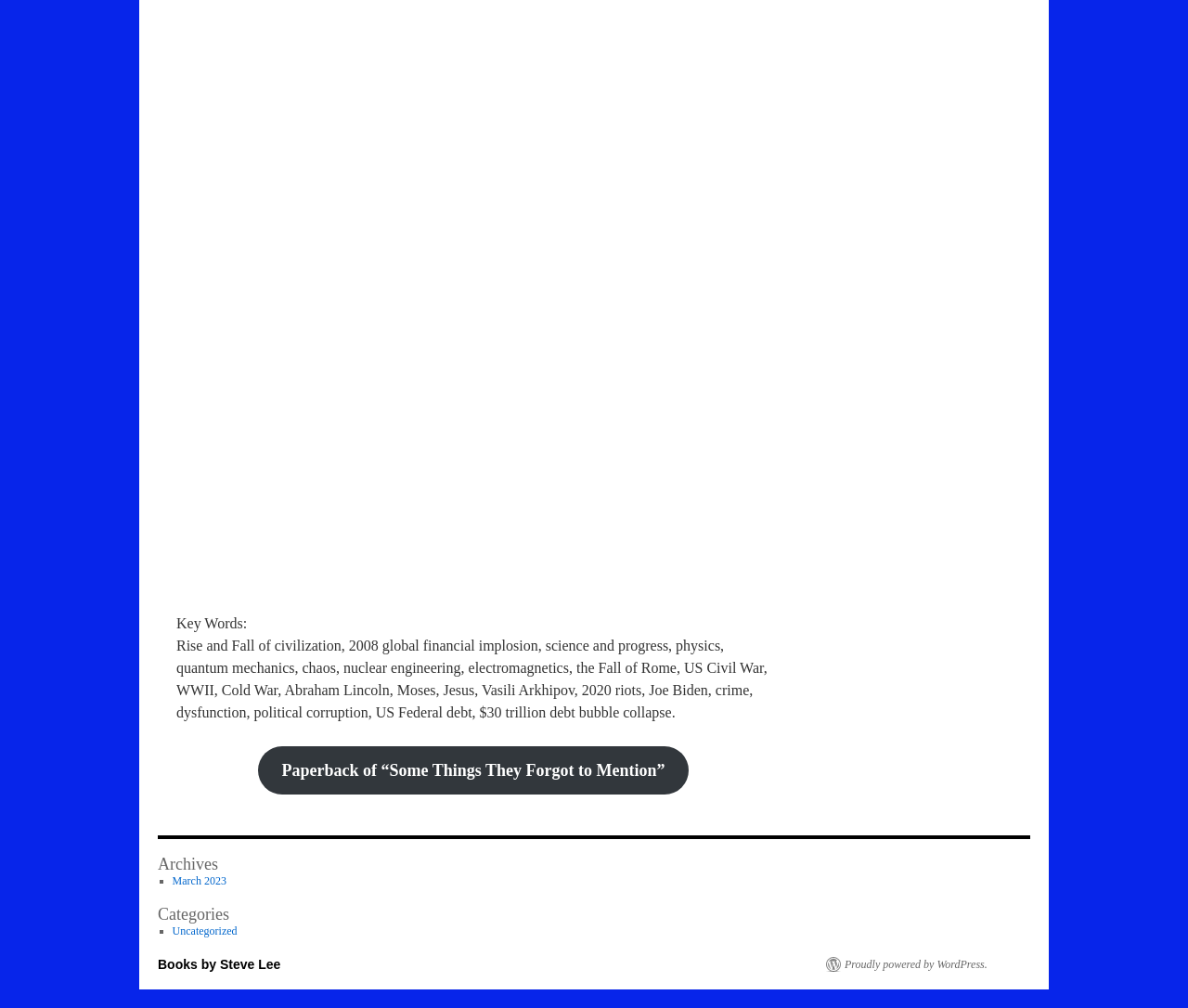Please answer the following question using a single word or phrase: What is the platform powering the website?

WordPress